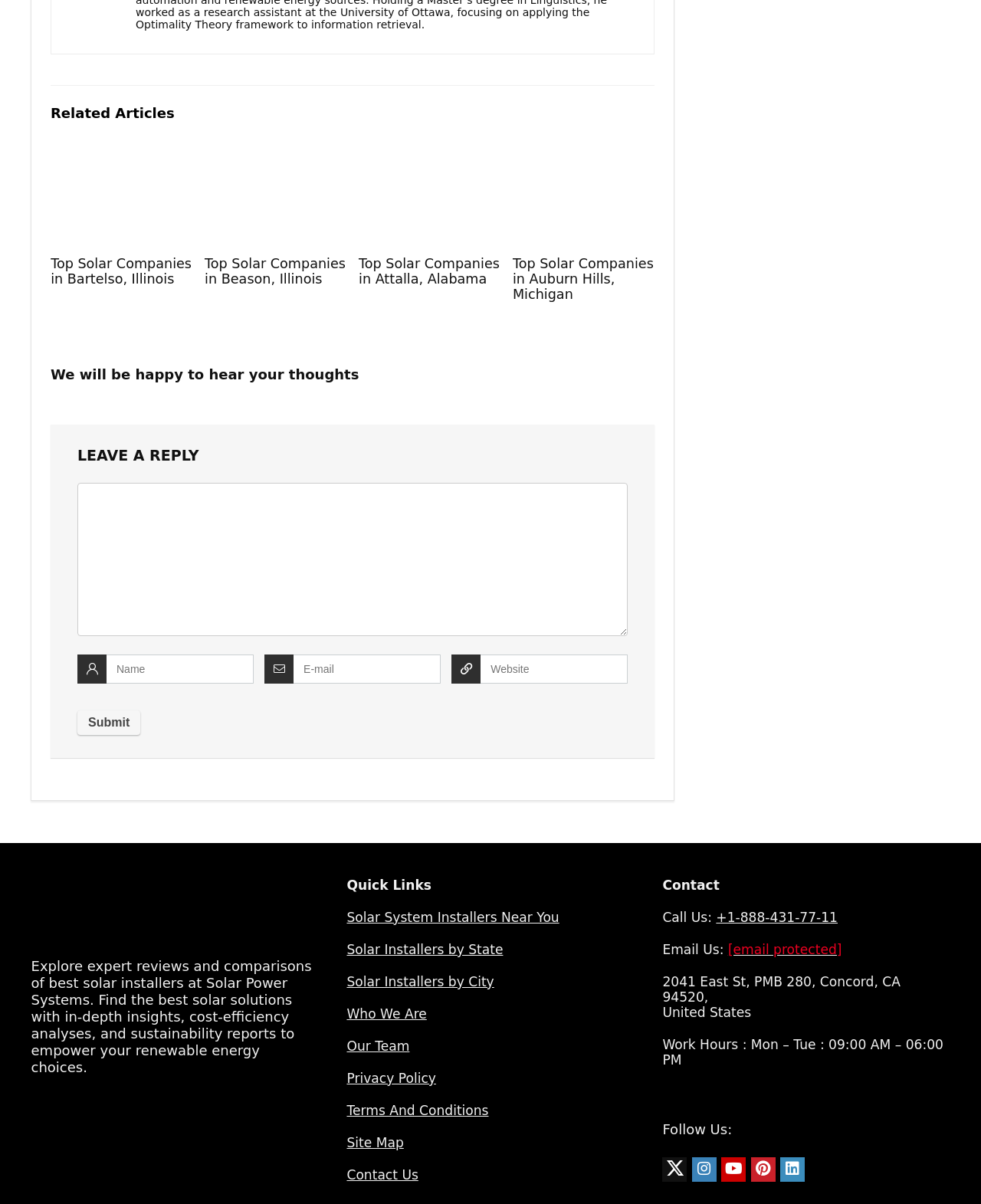Please determine the bounding box coordinates for the UI element described as: "Who We Are".

[0.353, 0.836, 0.435, 0.848]